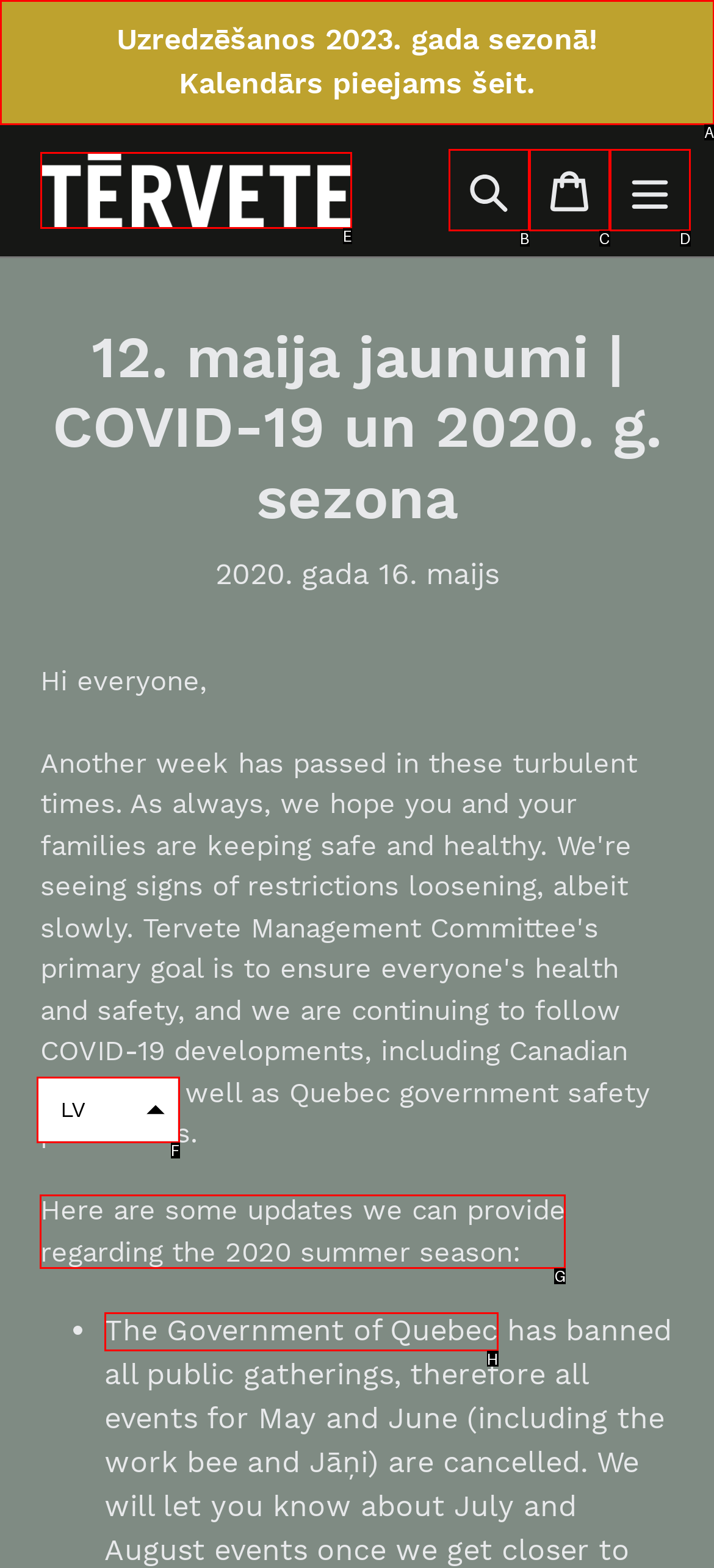Determine which UI element you should click to perform the task: Read news about 2020 summer season
Provide the letter of the correct option from the given choices directly.

G